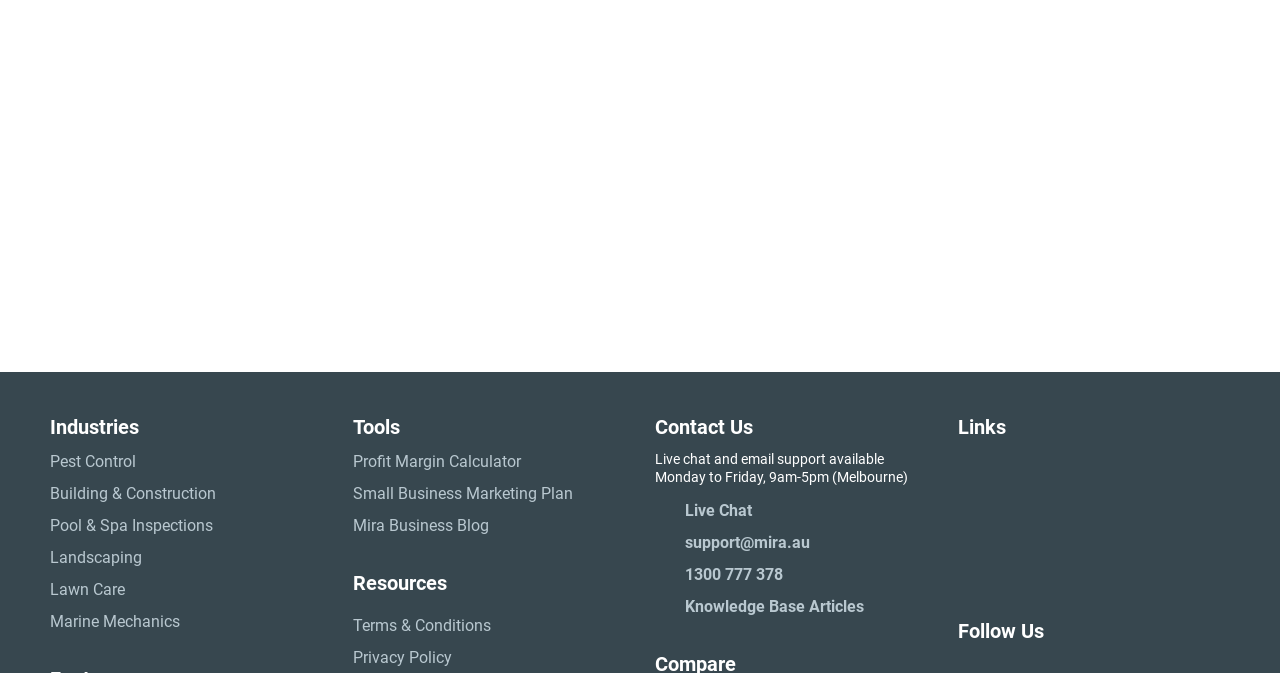Please find the bounding box coordinates of the element that you should click to achieve the following instruction: "Read Terms & Conditions". The coordinates should be presented as four float numbers between 0 and 1: [left, top, right, bottom].

[0.275, 0.912, 0.488, 0.948]